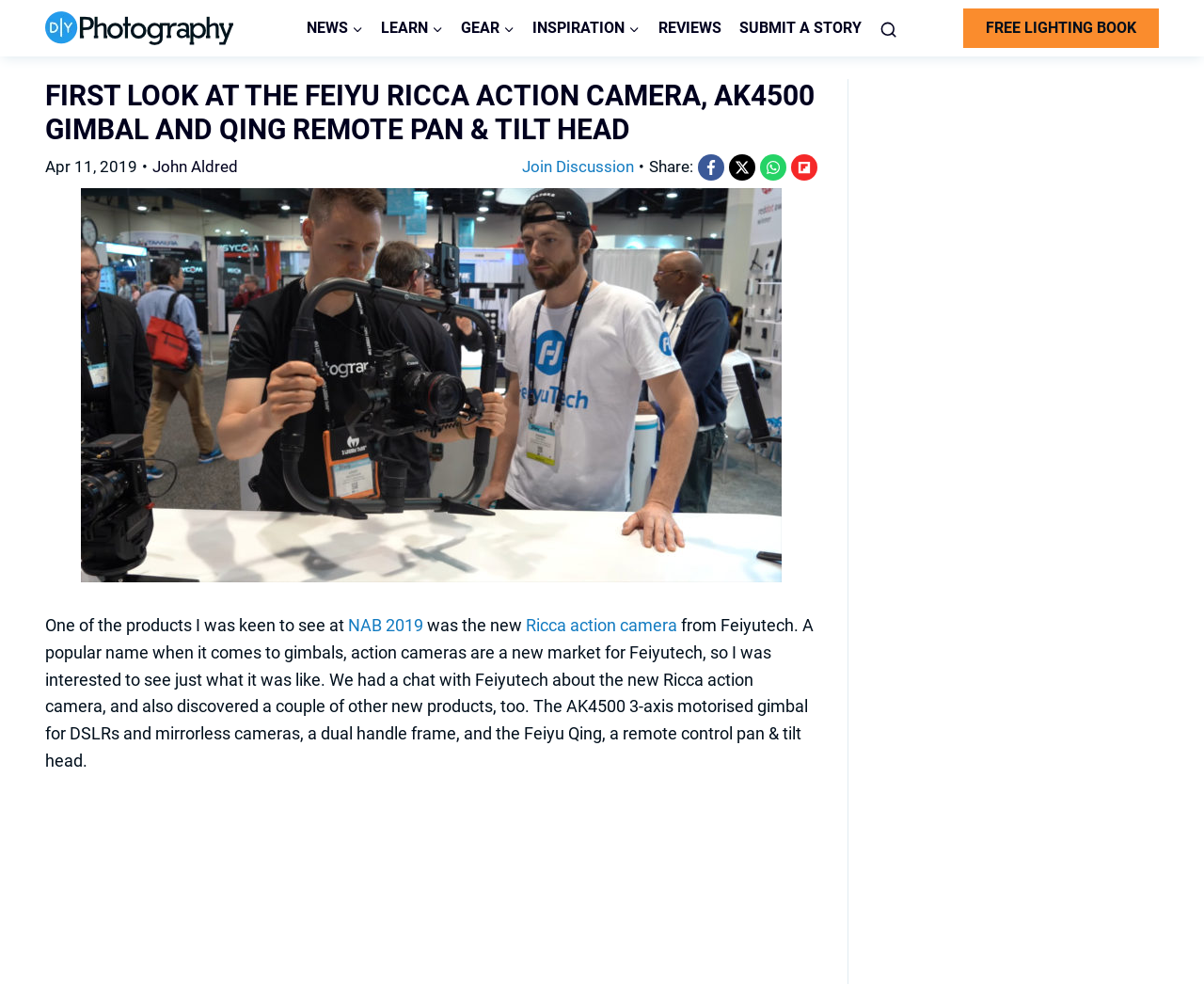Please identify the bounding box coordinates of the area that needs to be clicked to follow this instruction: "Search articles".

[0.723, 0.0, 0.753, 0.057]